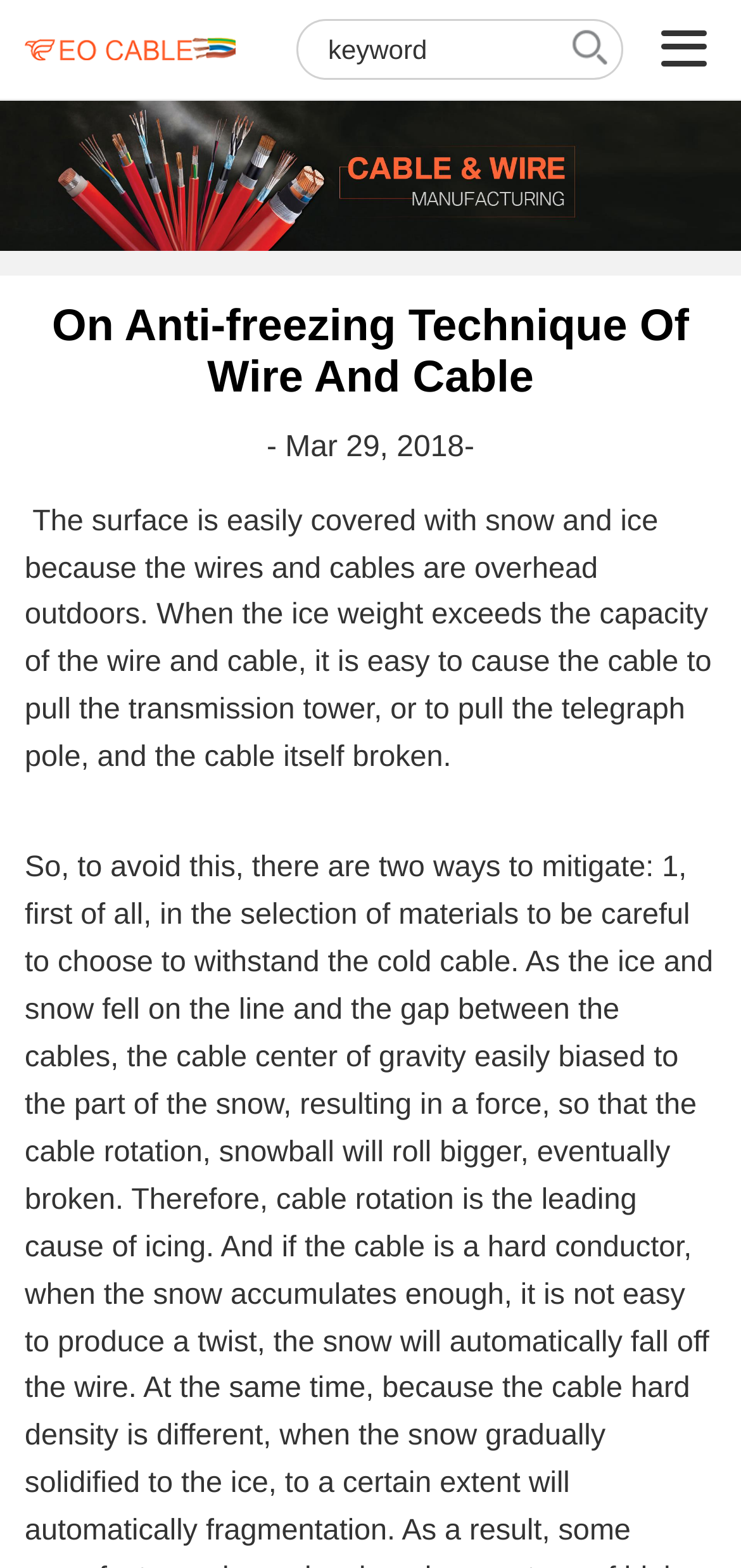What is the purpose of the wires and cables?
Look at the webpage screenshot and answer the question with a detailed explanation.

I inferred the purpose of the wires and cables by reading the text '...cause the cable to pull the transmission tower, or to pull the telegraph pole...' which suggests that the wires and cables are used for transmission.